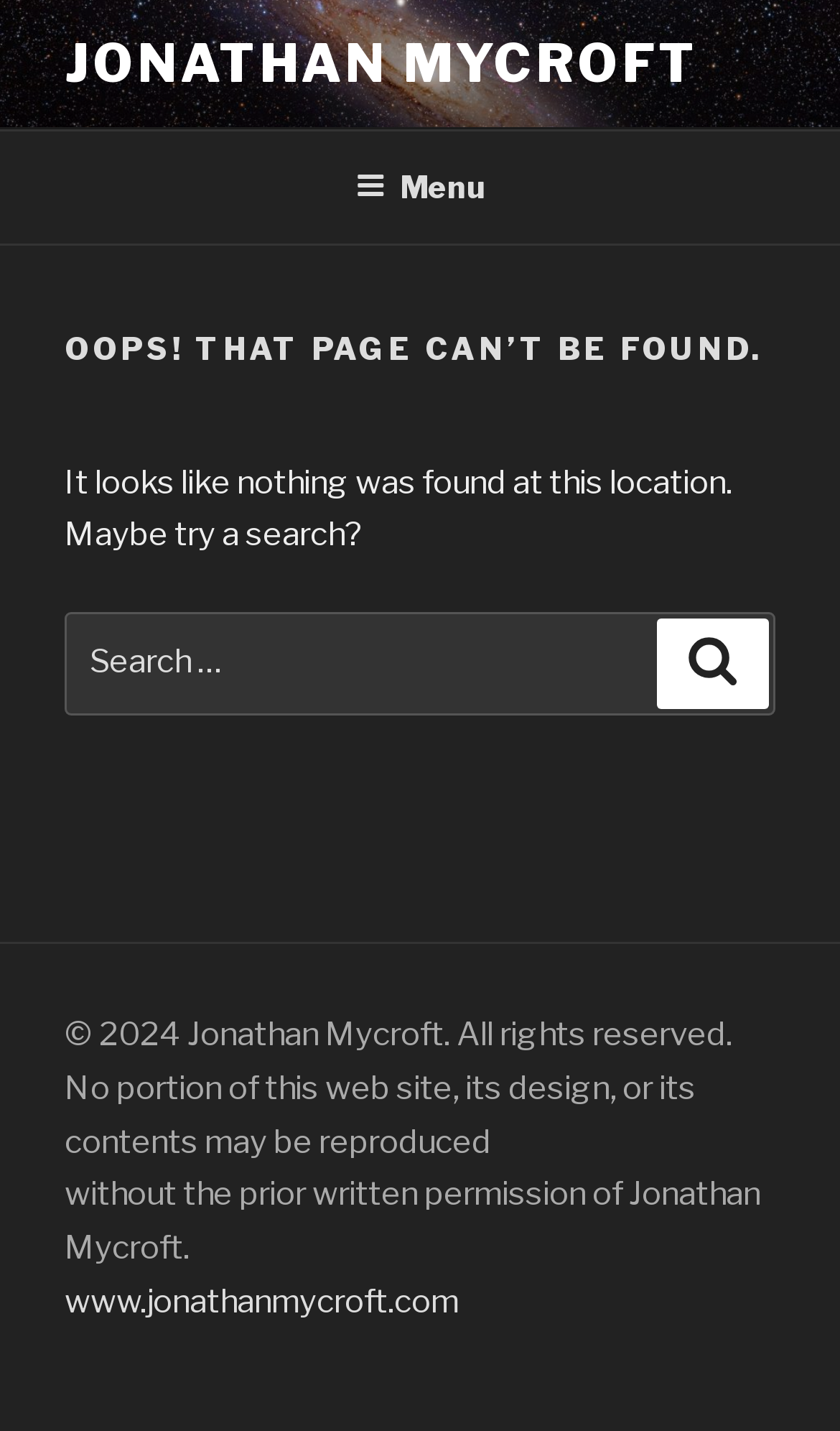Answer the following inquiry with a single word or phrase:
What is the purpose of the search box?

To search the website